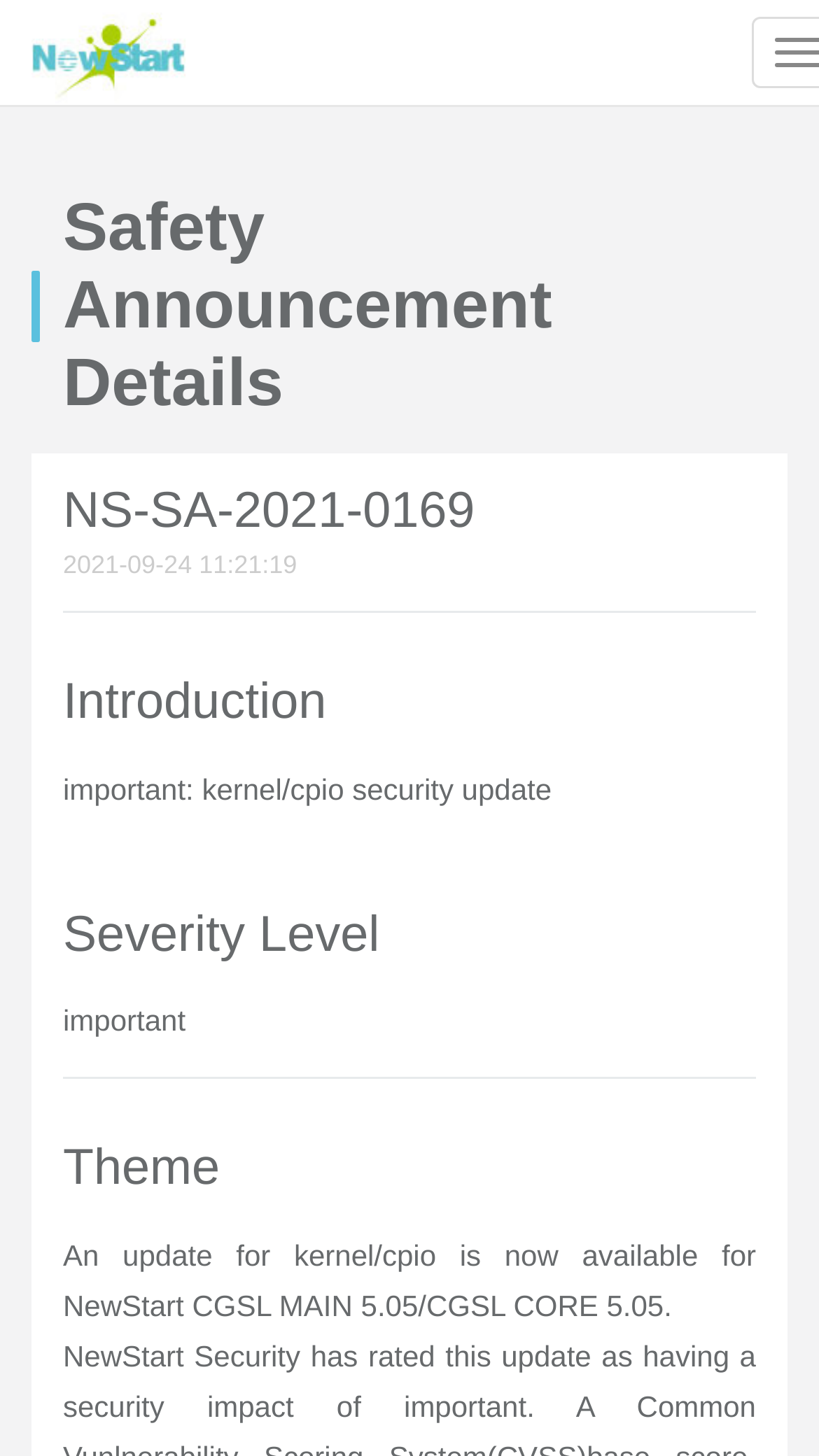What is the purpose of the safety announcement?
Refer to the image and provide a one-word or short phrase answer.

To inform about a security update